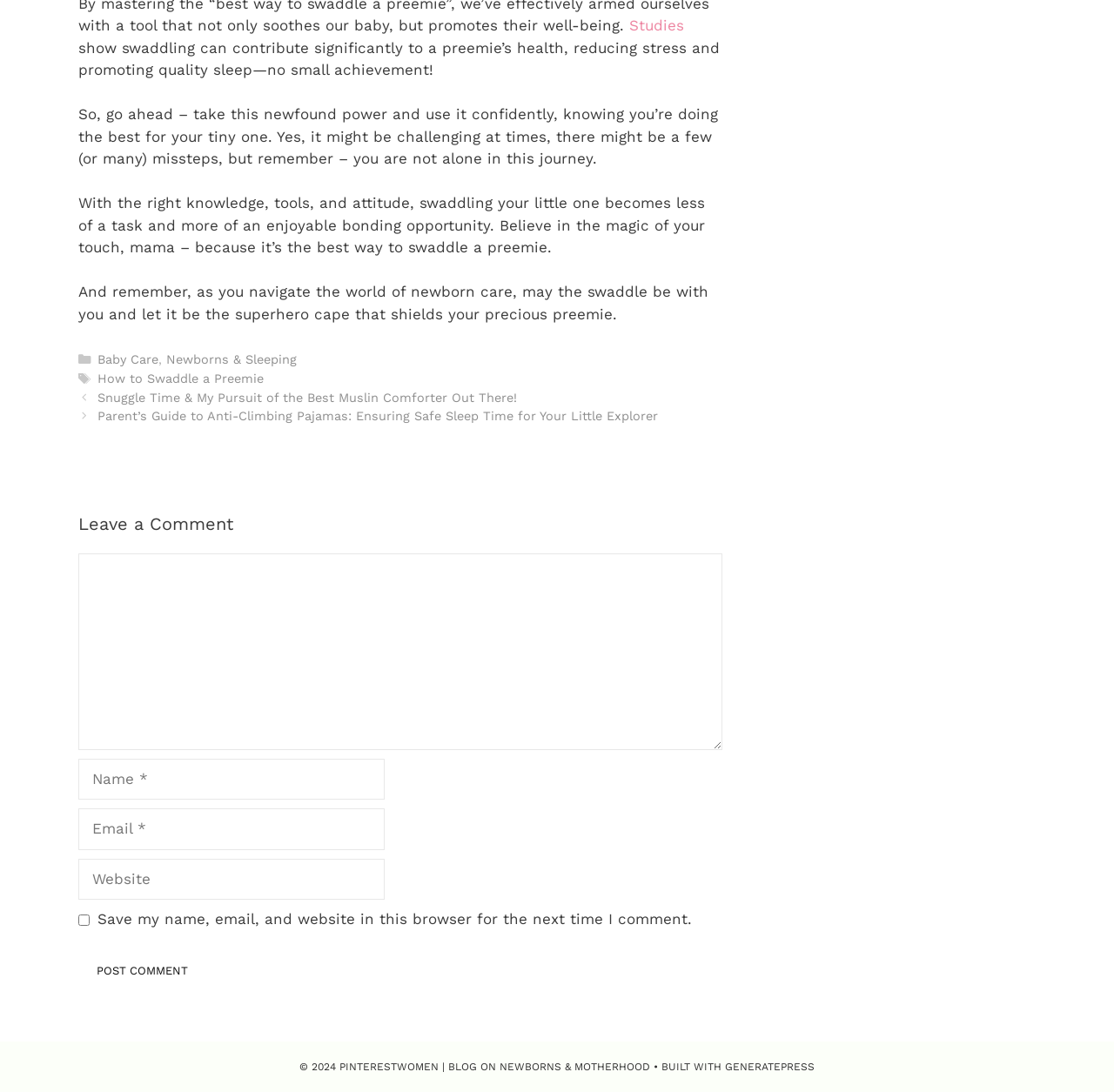What is the purpose of the comment section?
Refer to the screenshot and answer in one word or phrase.

To leave a comment